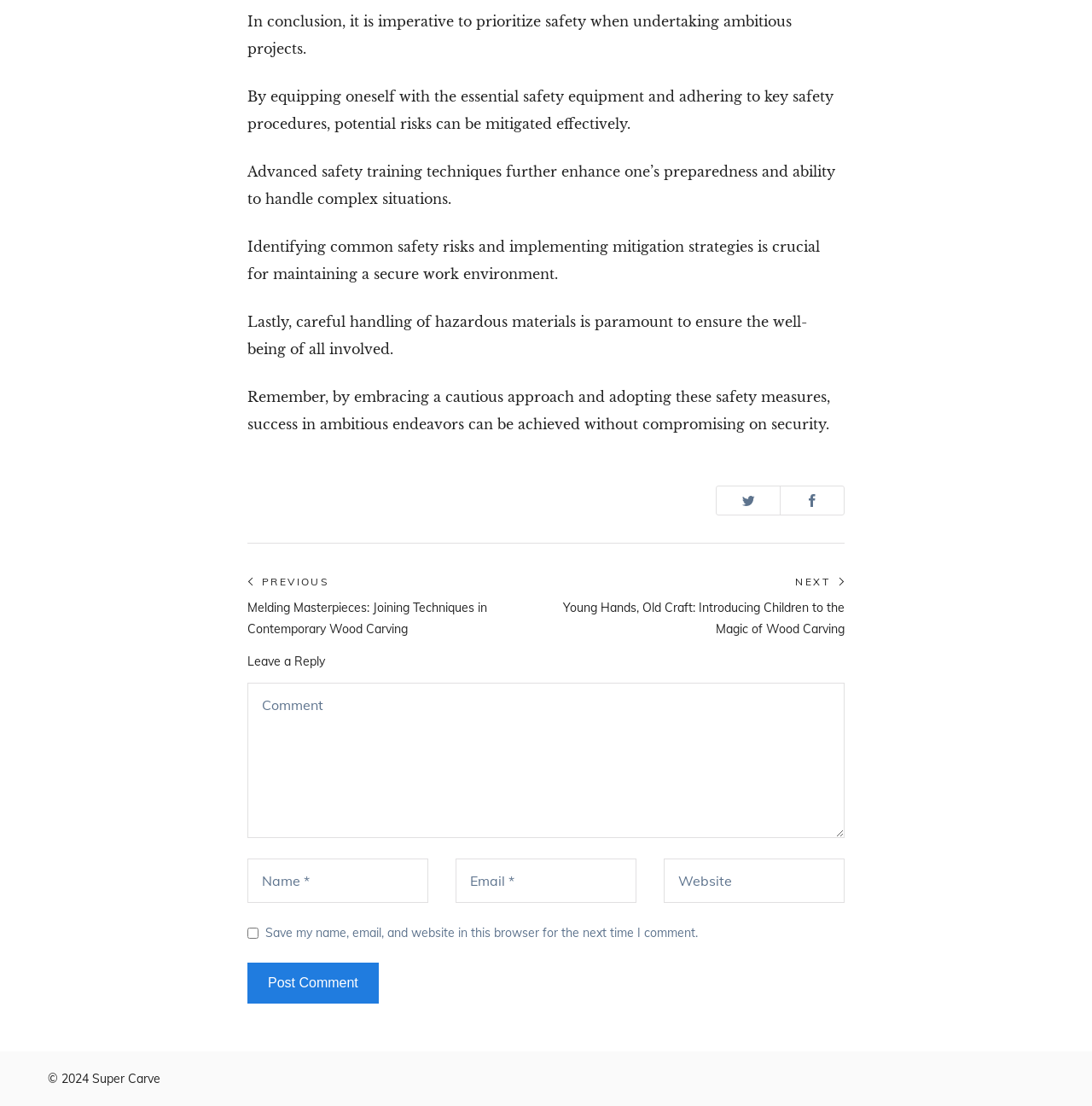From the element description name="url" placeholder="Website", predict the bounding box coordinates of the UI element. The coordinates must be specified in the format (top-left x, top-left y, bottom-right x, bottom-right y) and should be within the 0 to 1 range.

[0.608, 0.776, 0.773, 0.816]